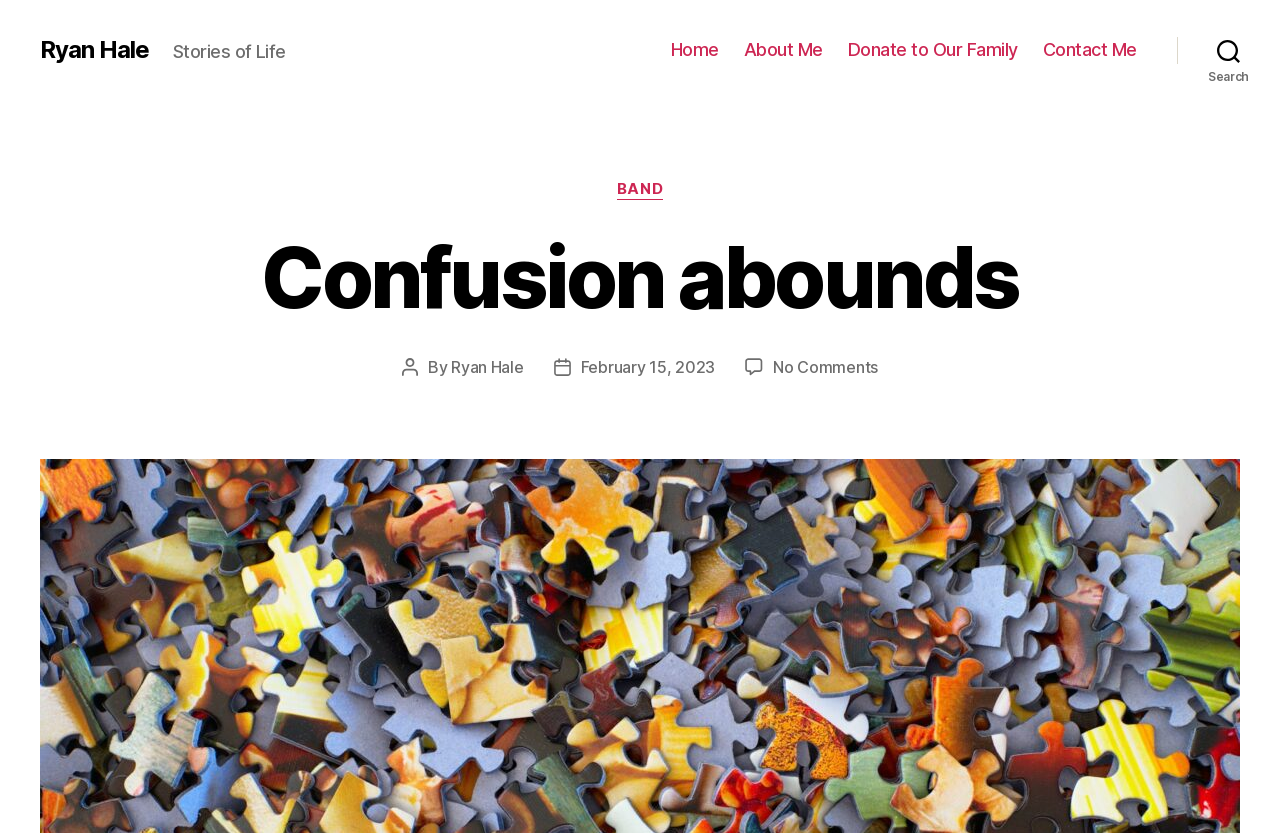Summarize the webpage comprehensively, mentioning all visible components.

The webpage is titled "Confusion abounds – Ryan Hale" and features a prominent link to "Ryan Hale" at the top left corner. To the right of this link is the text "Stories of Life". 

Below these elements, a horizontal navigation menu spans across the page, containing four links: "Home", "About Me", "Donate to Our Family", and "Contact Me", listed from left to right. 

At the top right corner, there is a "Search" button. When expanded, it reveals a header section with the title "Categories" and a link to "BAND". Below this, the main content area begins with a large heading "Confusion abounds" that takes up most of the page width. 

Underneath the heading, there is a section with the post author information, including the text "Post author", "By", and a link to "Ryan Hale". Next to this section is the post date information, featuring the text "Post date" and a link to "February 15, 2023". 

Finally, there is a link to "No Comments on Confusion abounds" at the bottom of this section.